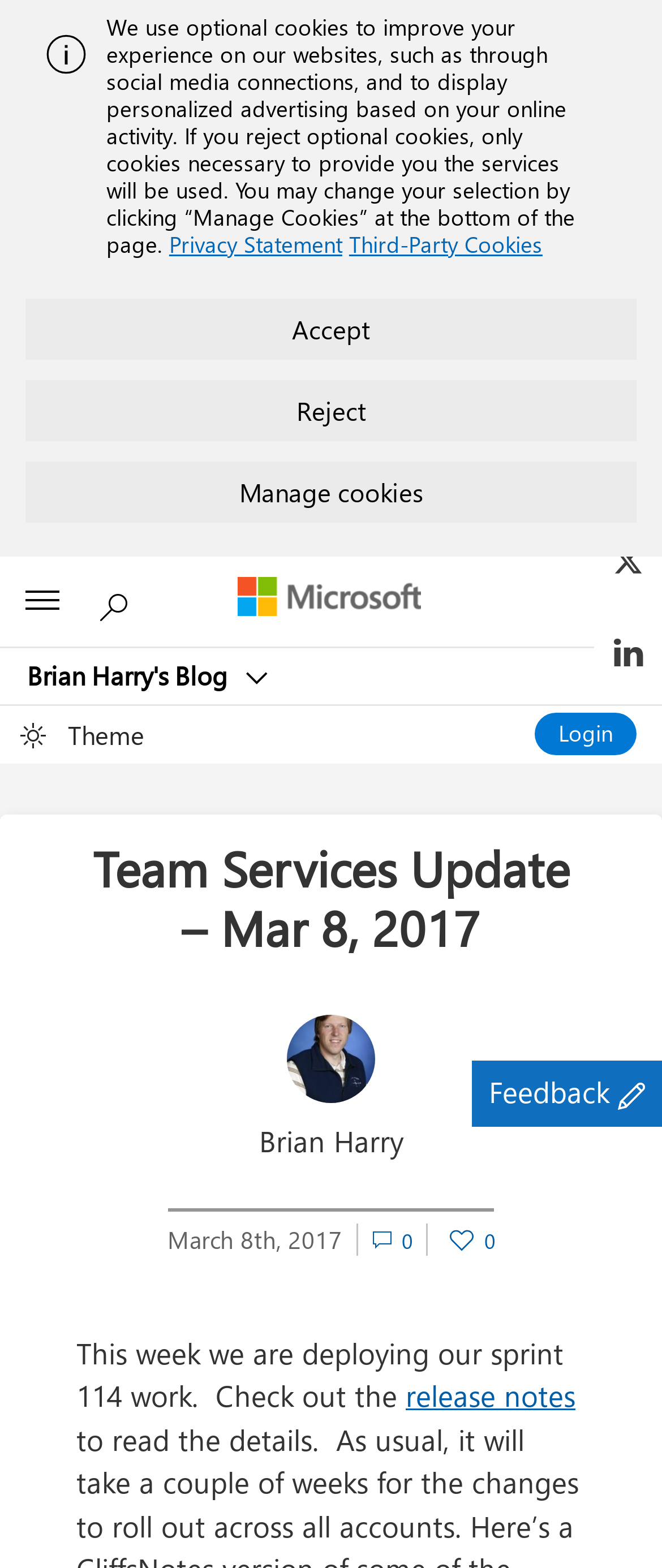What is the purpose of the 'Manage Cookies' button?
Please answer the question with a detailed response using the information from the screenshot.

I found the purpose of the 'Manage Cookies' button by looking at the context in which it is located, which is related to cookie management and privacy settings.